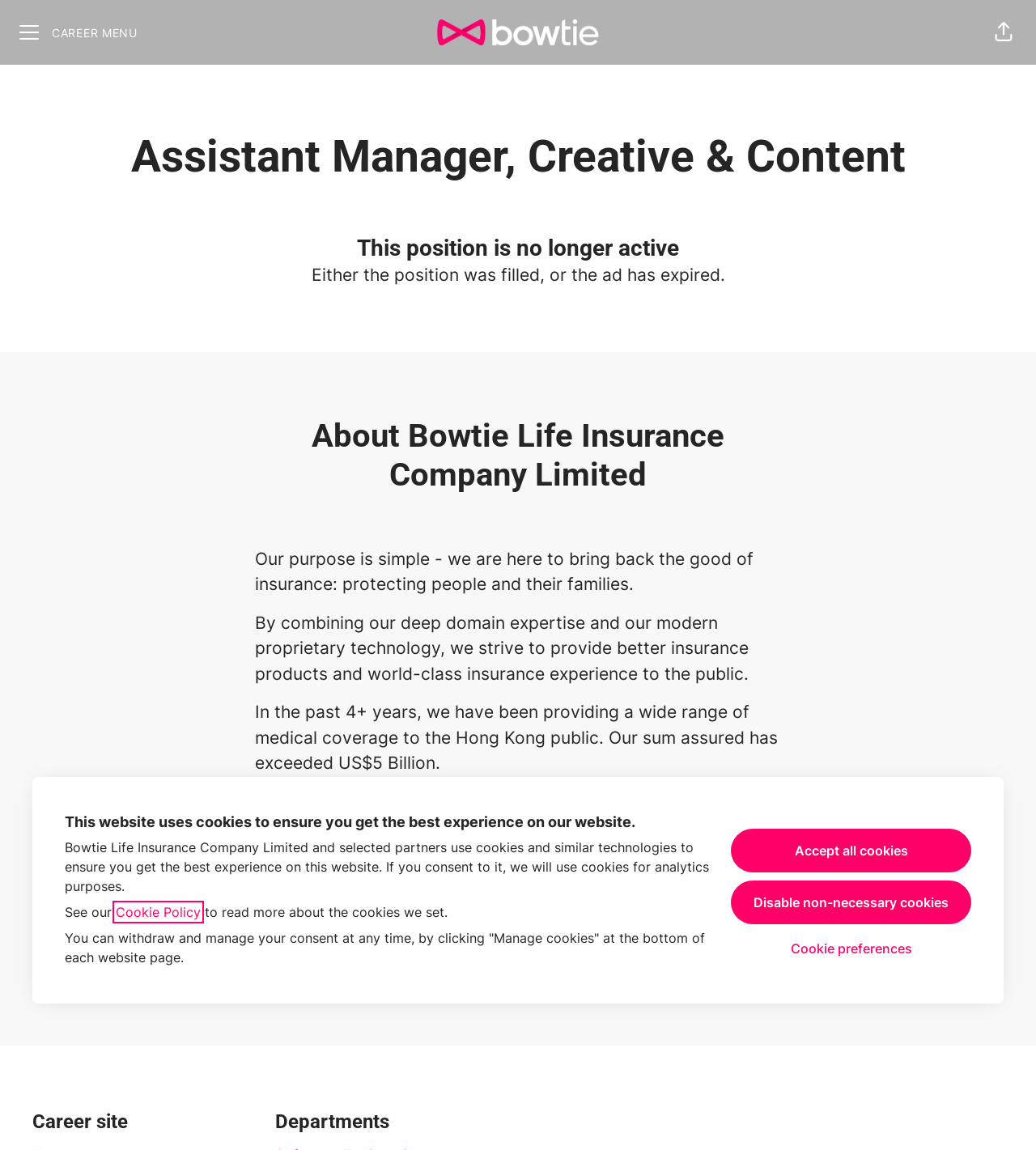Provide the bounding box coordinates of the HTML element described by the text: "Accept all cookies".

[0.705, 0.721, 0.938, 0.759]